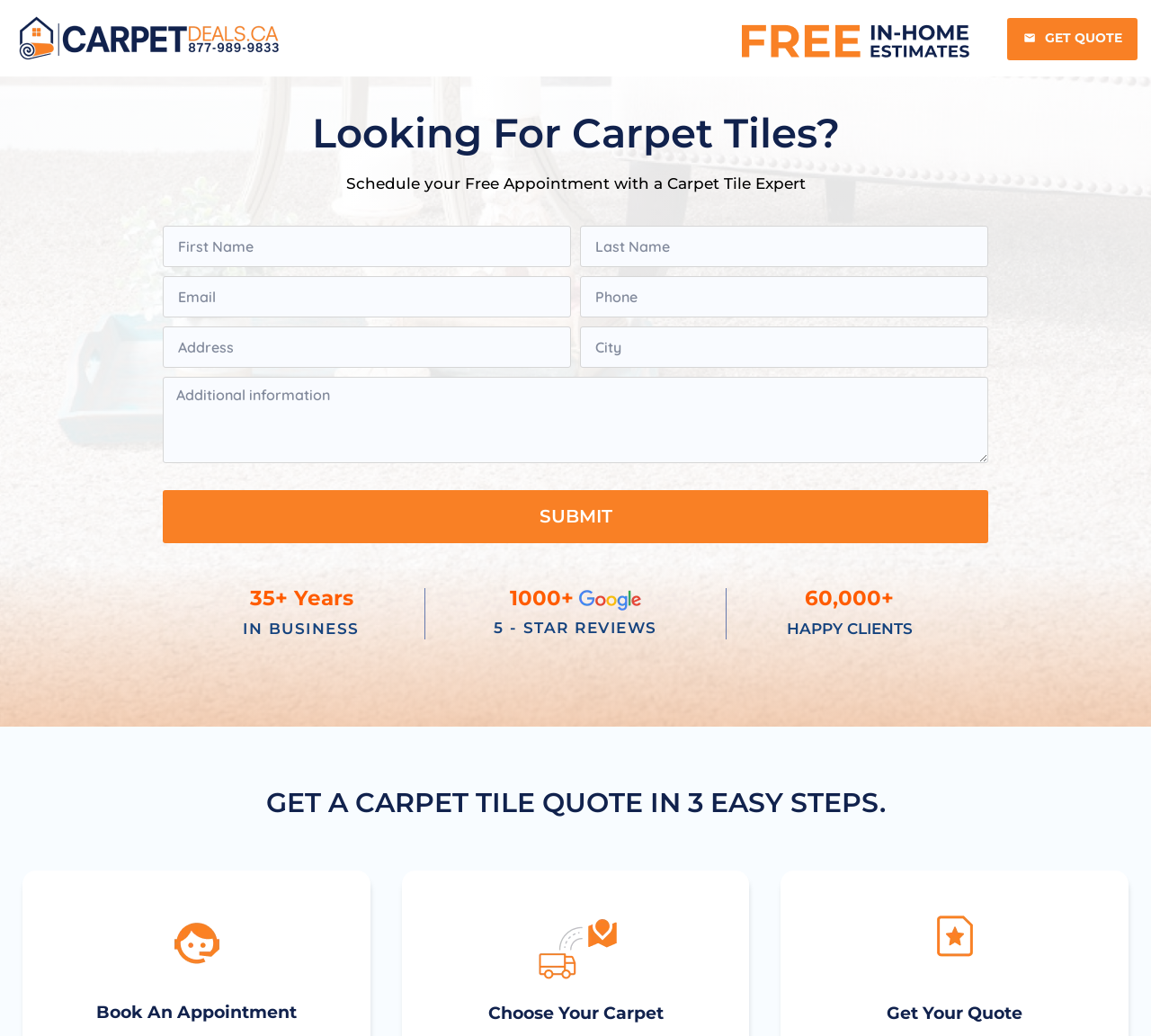Provide a thorough and detailed response to the question by examining the image: 
What is the purpose of the 'GET QUOTE' link?

The 'GET QUOTE' link is prominently displayed on the webpage, and its purpose is to allow users to get a quote for their carpet tile needs. This is evident from the context of the webpage, which is focused on carpet tiles and provides a form to schedule a free appointment with a carpet tile expert.